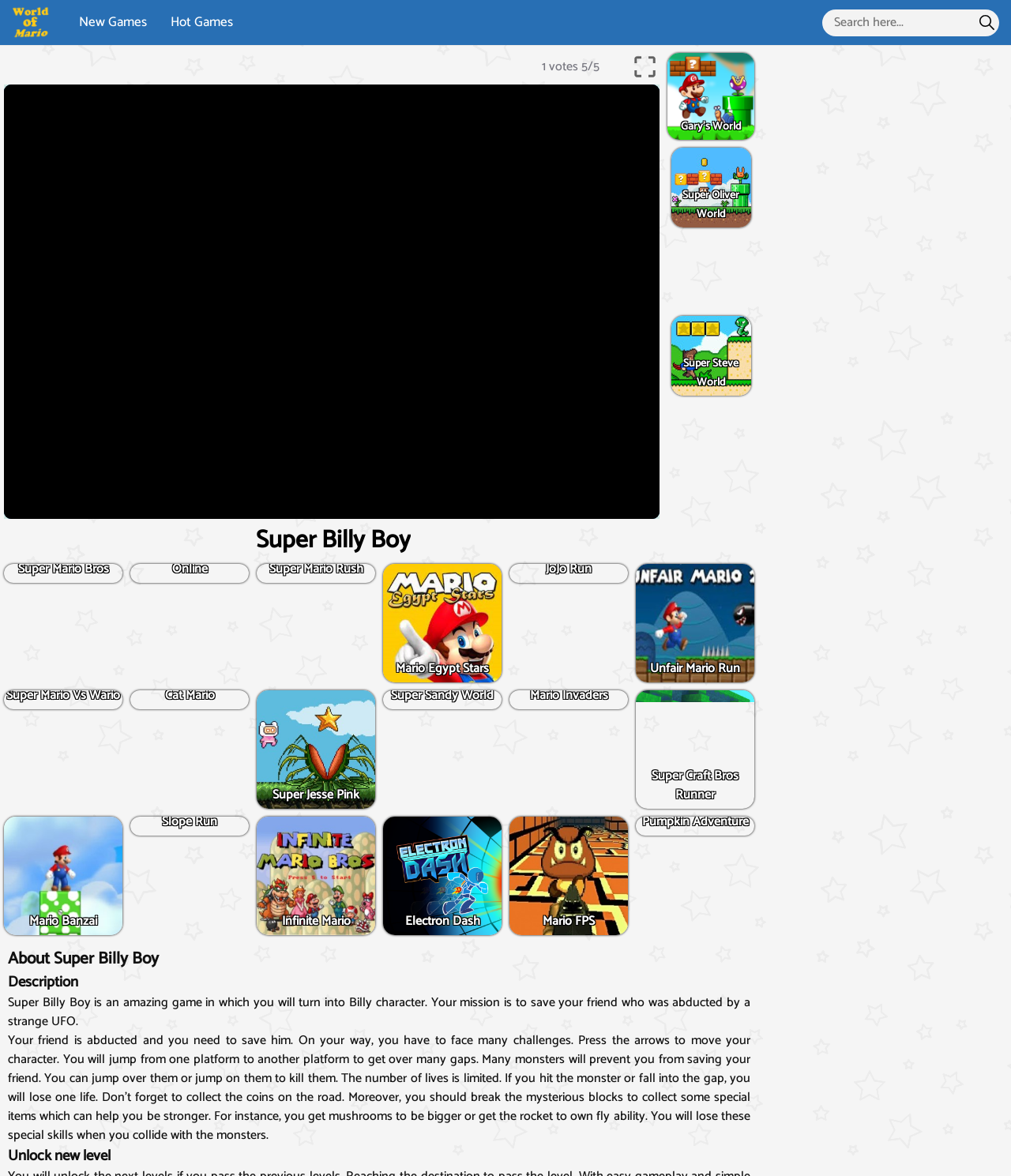Please provide the bounding box coordinates for the element that needs to be clicked to perform the following instruction: "Explore New Games". The coordinates should be given as four float numbers between 0 and 1, i.e., [left, top, right, bottom].

[0.07, 0.006, 0.153, 0.031]